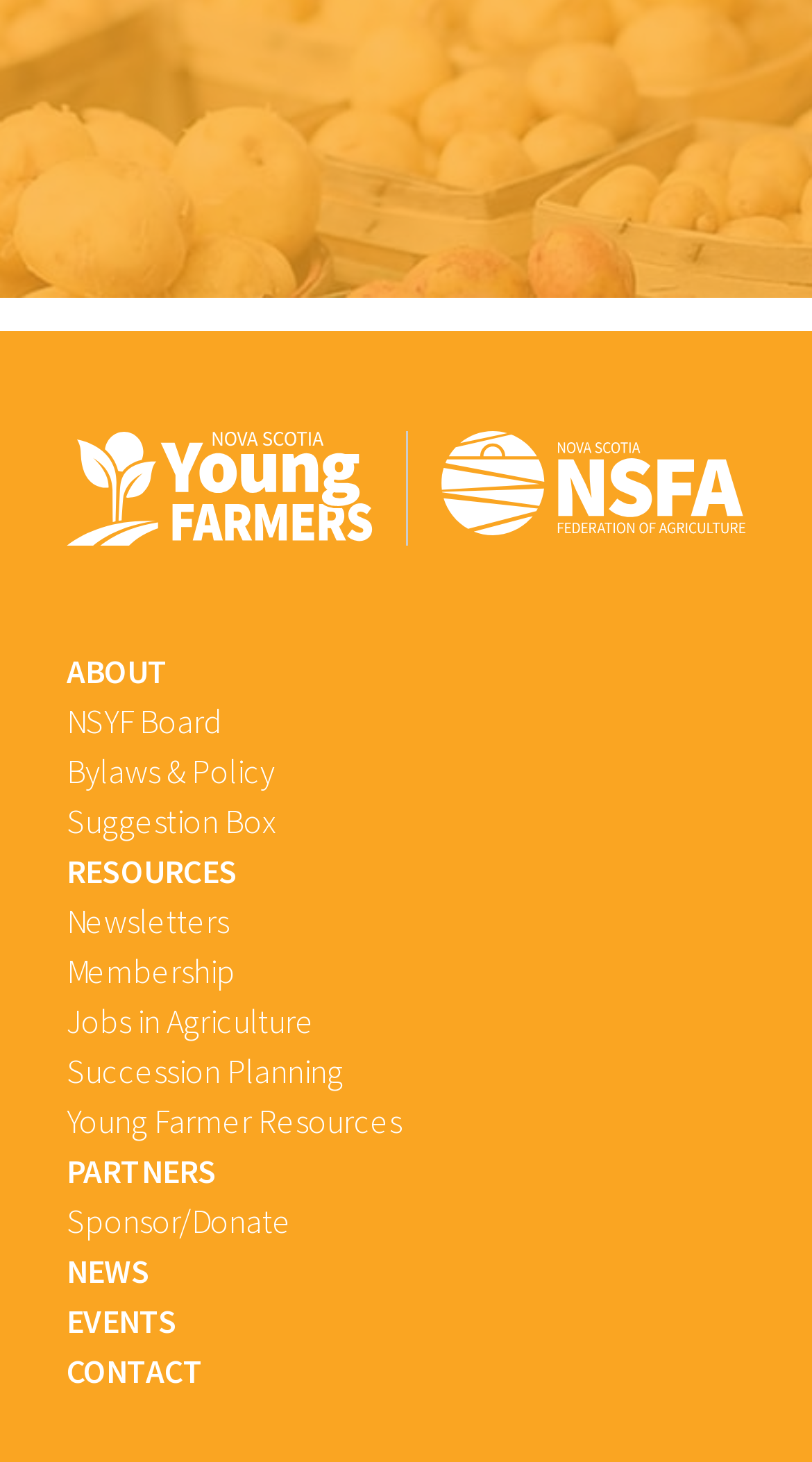Please identify the bounding box coordinates of the clickable region that I should interact with to perform the following instruction: "go to contact page". The coordinates should be expressed as four float numbers between 0 and 1, i.e., [left, top, right, bottom].

[0.082, 0.923, 0.251, 0.951]